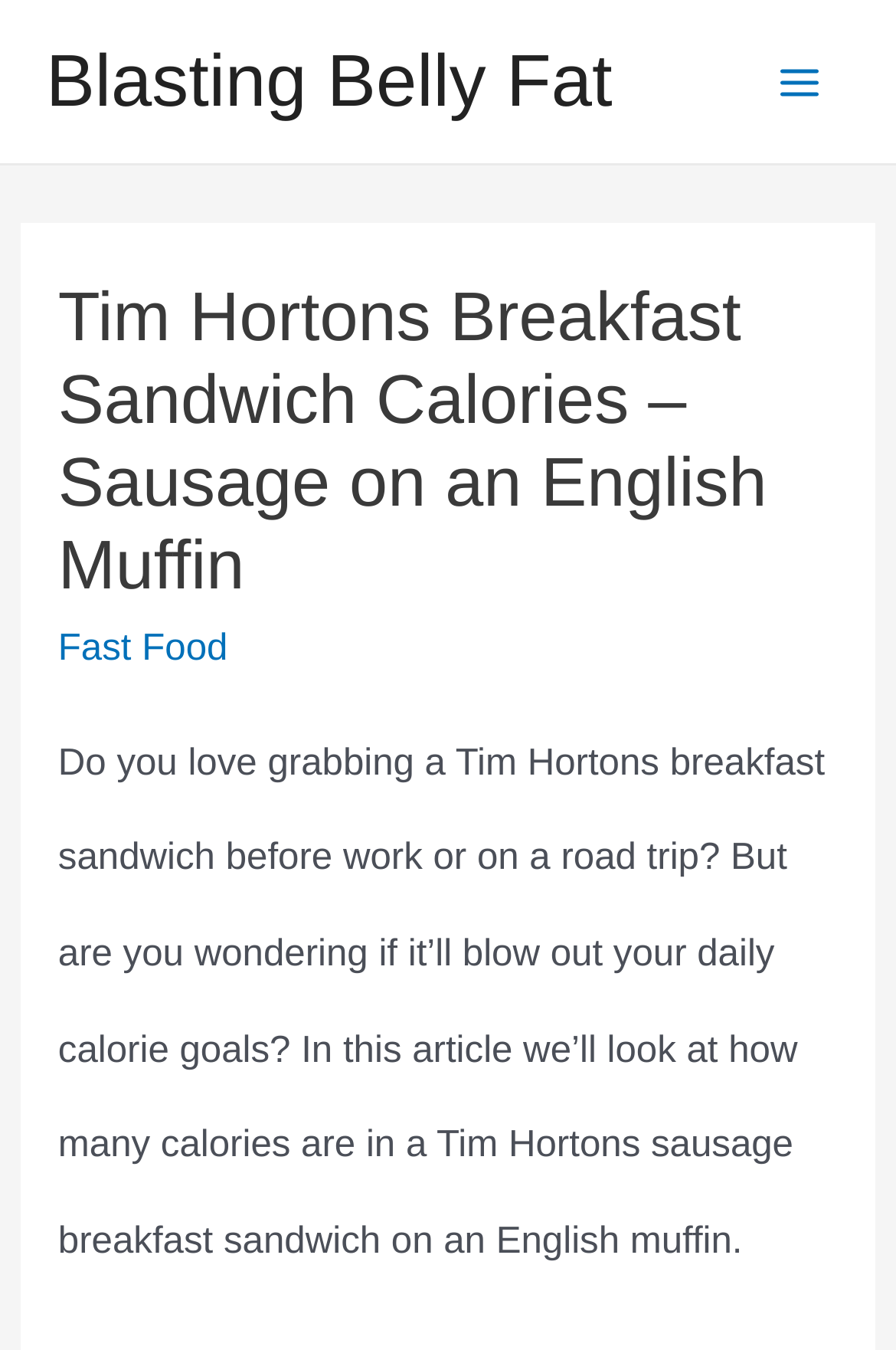What type of food is being discussed?
Refer to the image and respond with a one-word or short-phrase answer.

Breakfast sandwich